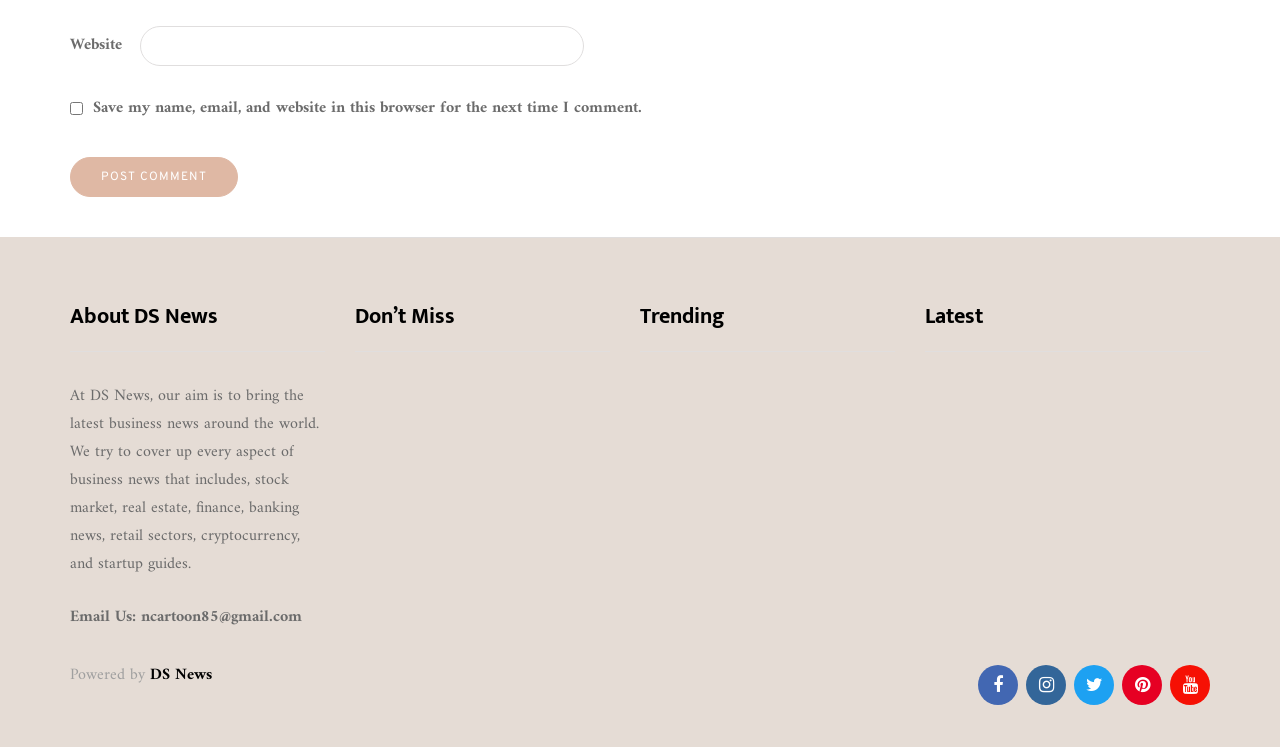What is the purpose of the website?
Based on the image content, provide your answer in one word or a short phrase.

Business news